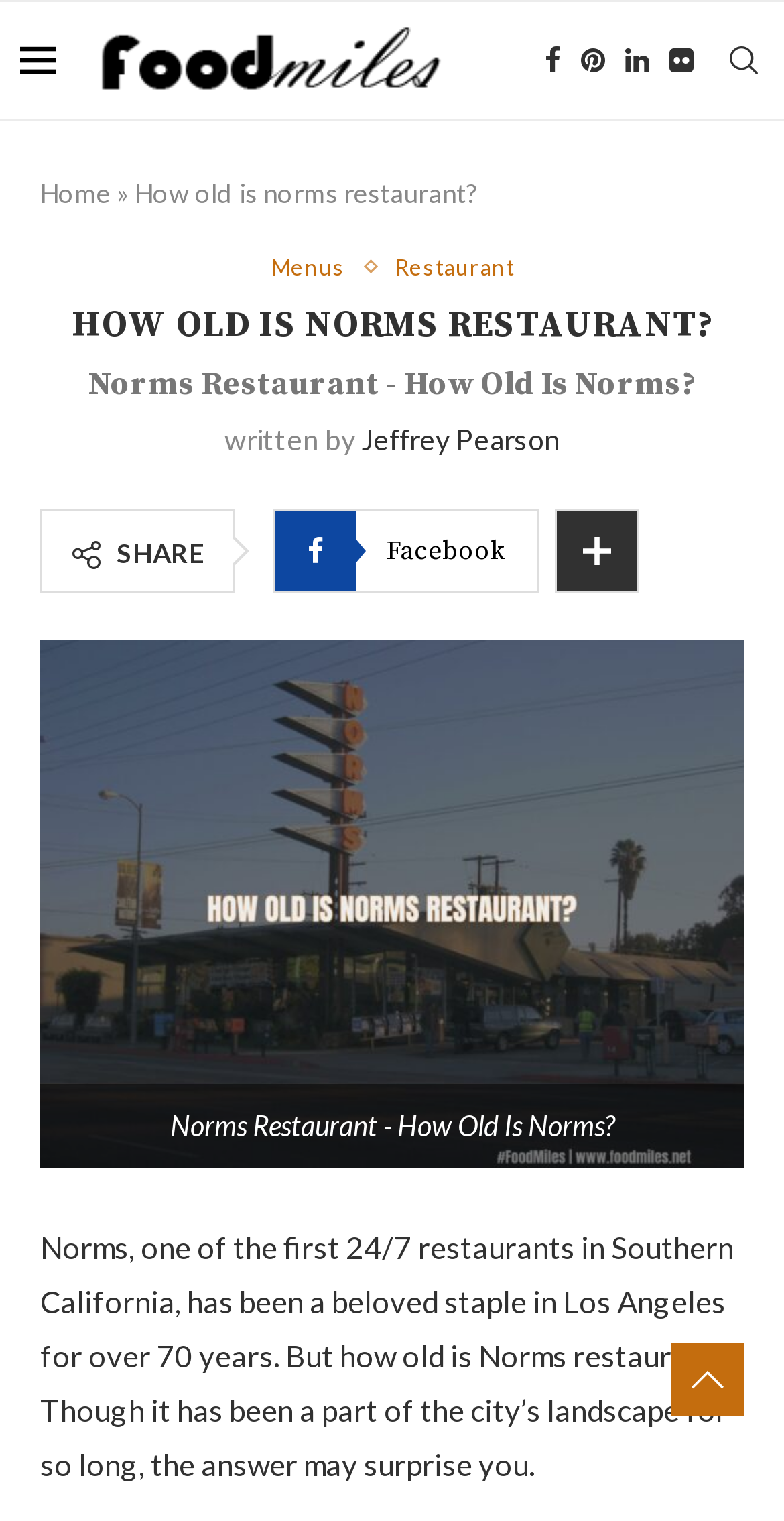Answer the question below with a single word or a brief phrase: 
How many years has Norms Restaurant been in Los Angeles?

over 70 years